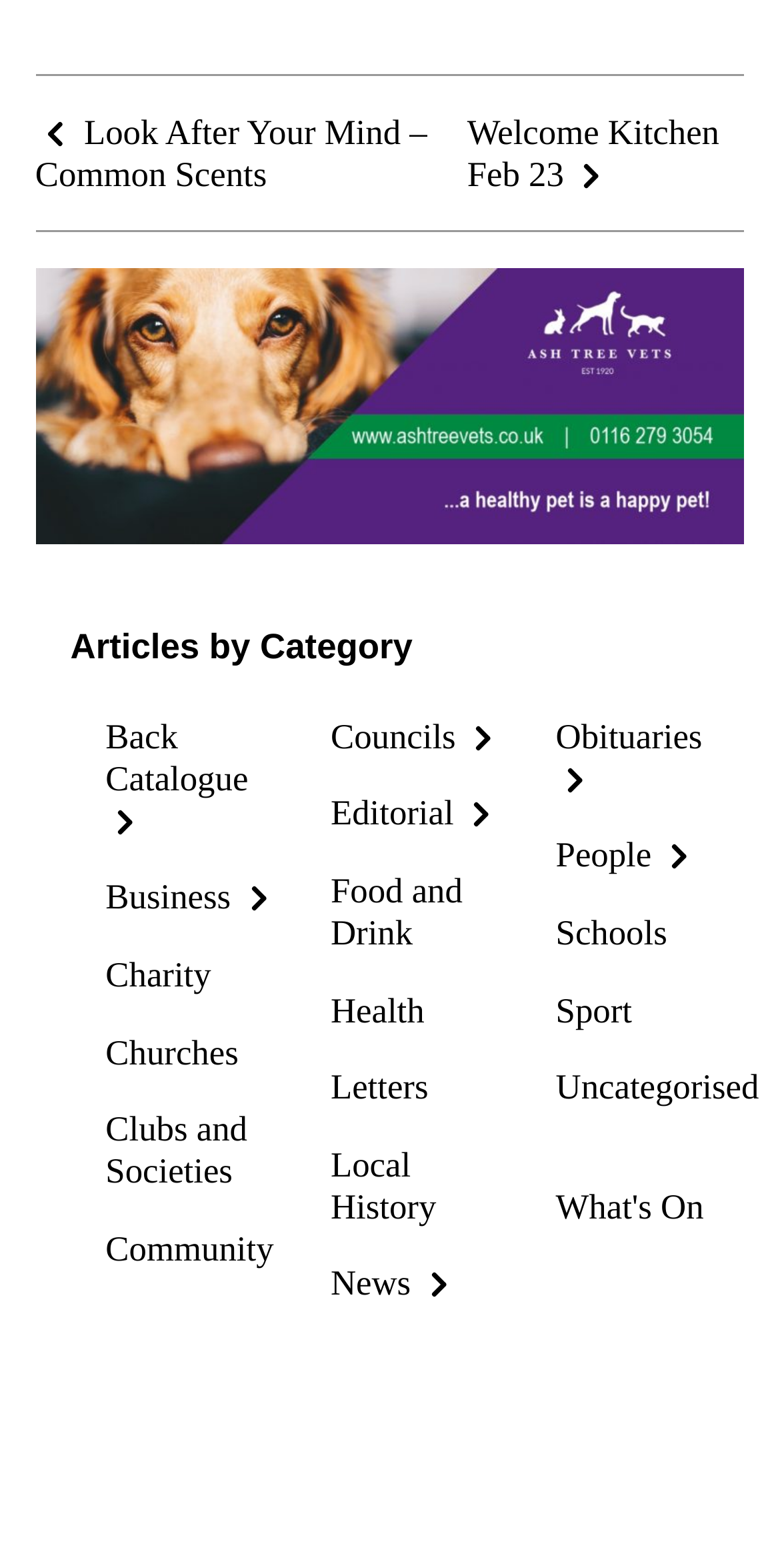Specify the bounding box coordinates of the area that needs to be clicked to achieve the following instruction: "Browse back catalogue".

[0.135, 0.457, 0.318, 0.536]